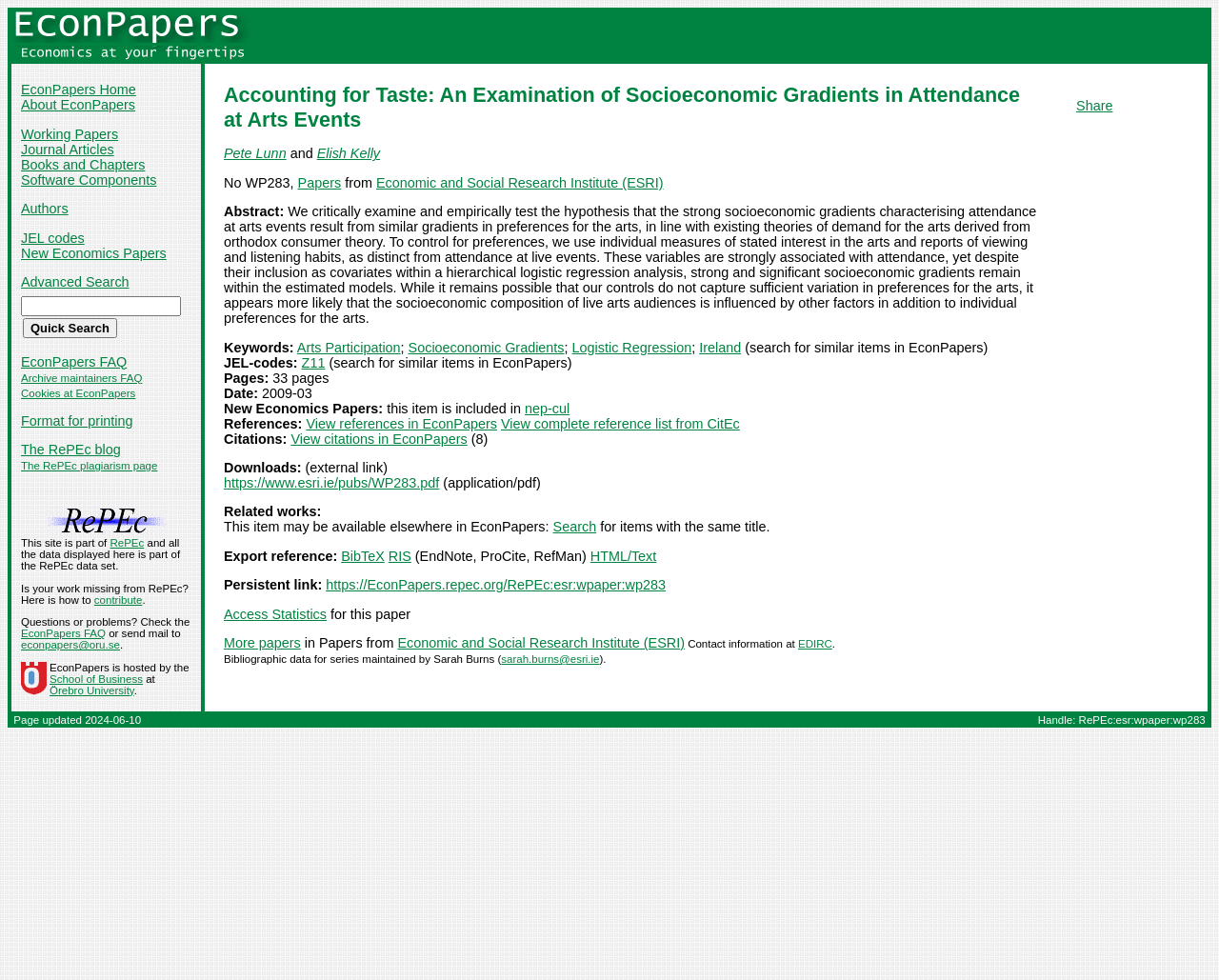Please identify the bounding box coordinates of the clickable area that will fulfill the following instruction: "View references in EconPapers". The coordinates should be in the format of four float numbers between 0 and 1, i.e., [left, top, right, bottom].

[0.251, 0.424, 0.408, 0.44]